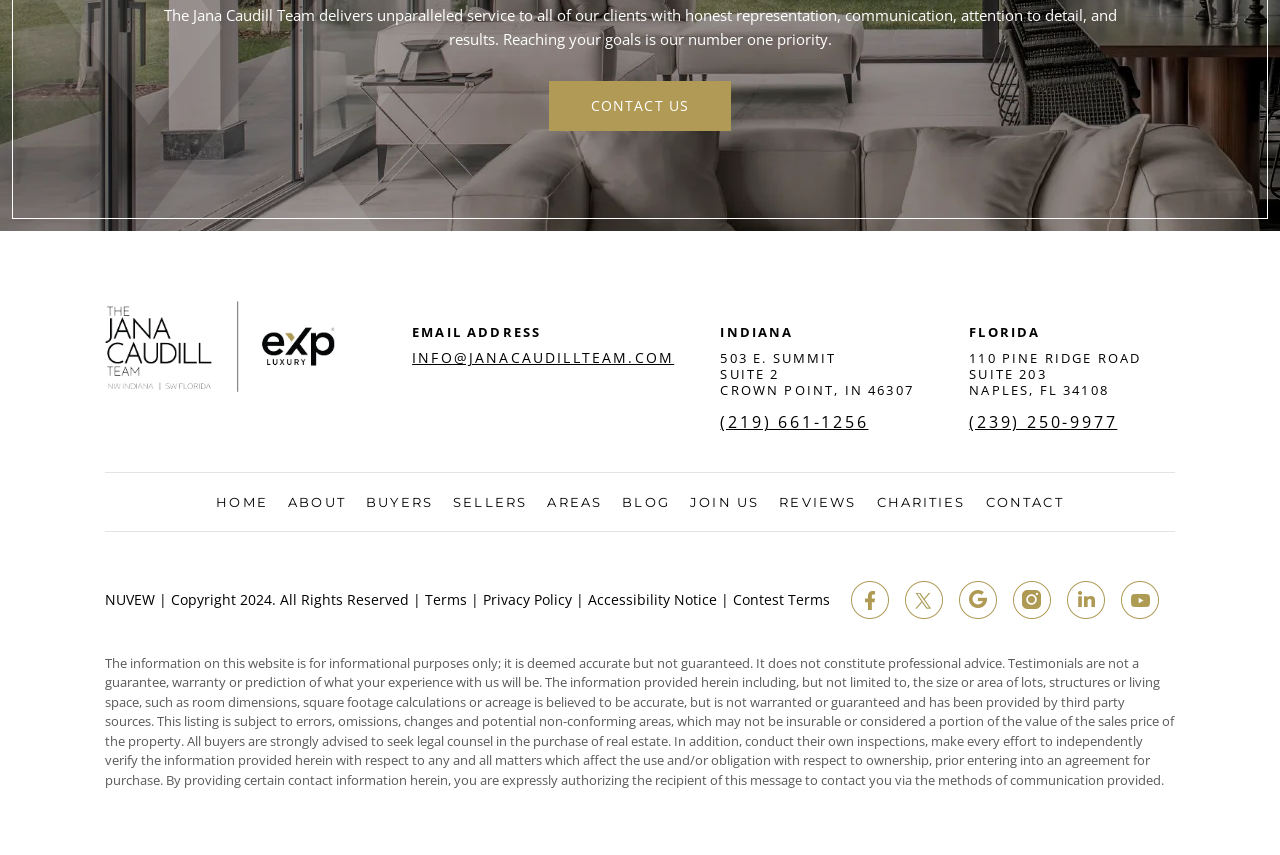What is the name of the team?
Kindly give a detailed and elaborate answer to the question.

The name of the team can be found in the StaticText element with the text 'The Jana Caudill Team delivers unparalleled service to all of our clients with honest representation, communication, attention to detail, and results. Reaching your goals is our number one priority.' at the top of the webpage.